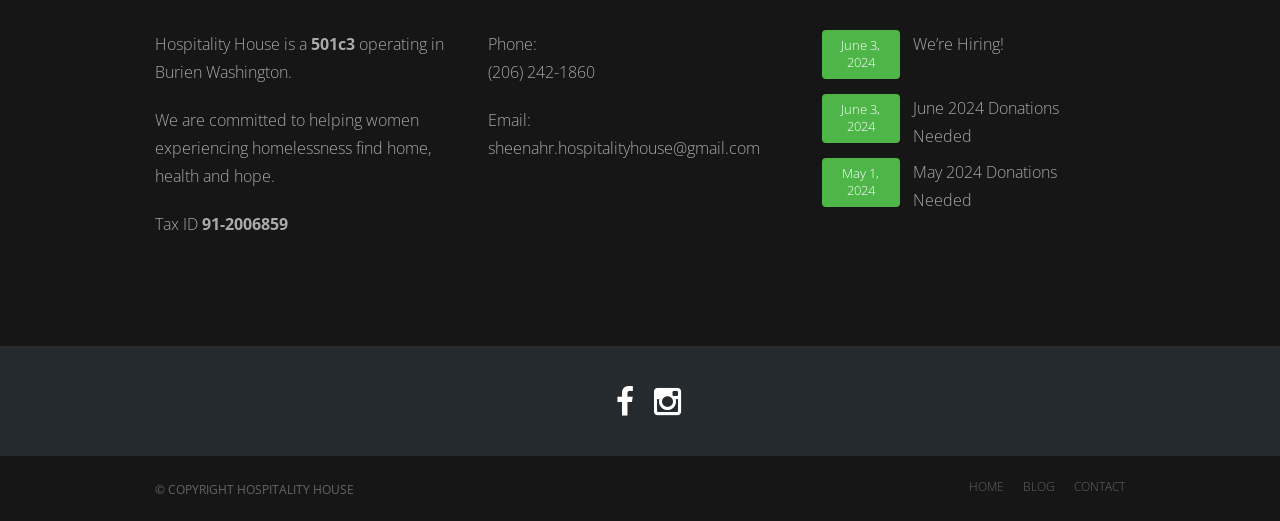Provide the bounding box coordinates in the format (top-left x, top-left y, bottom-right x, bottom-right y). All values are floating point numbers between 0 and 1. Determine the bounding box coordinate of the UI element described as: Contact

None